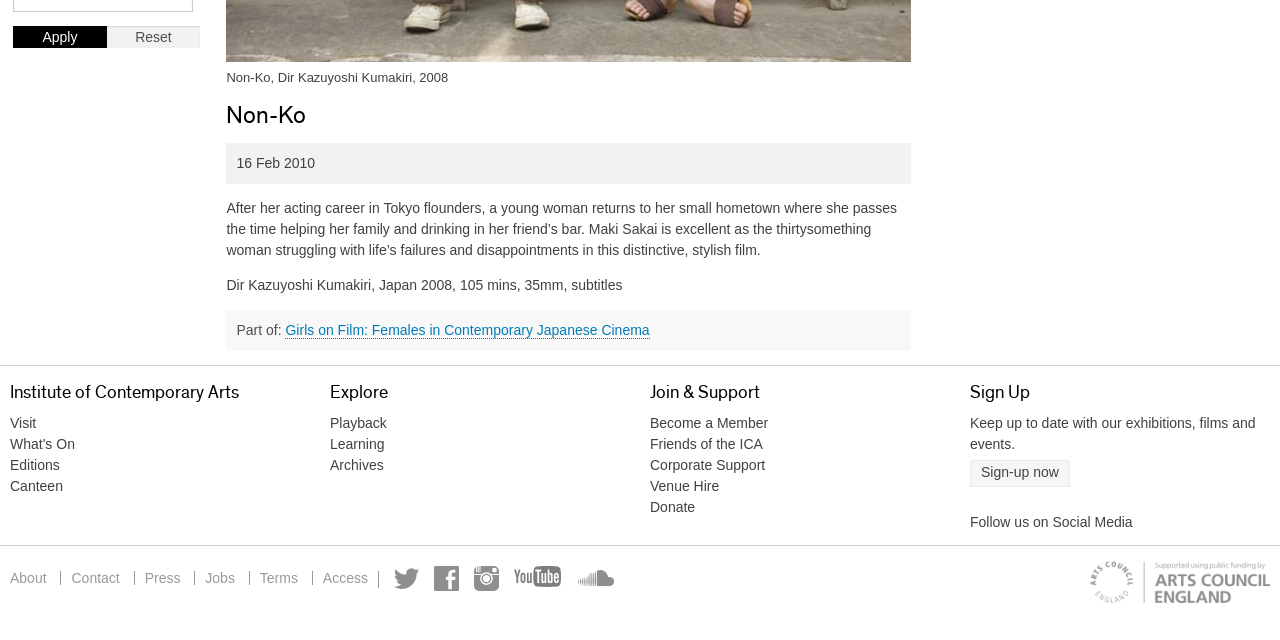Please find the bounding box for the following UI element description. Provide the coordinates in (top-left x, top-left y, bottom-right x, bottom-right y) format, with values between 0 and 1: Follow us on Social Media

[0.758, 0.803, 0.885, 0.828]